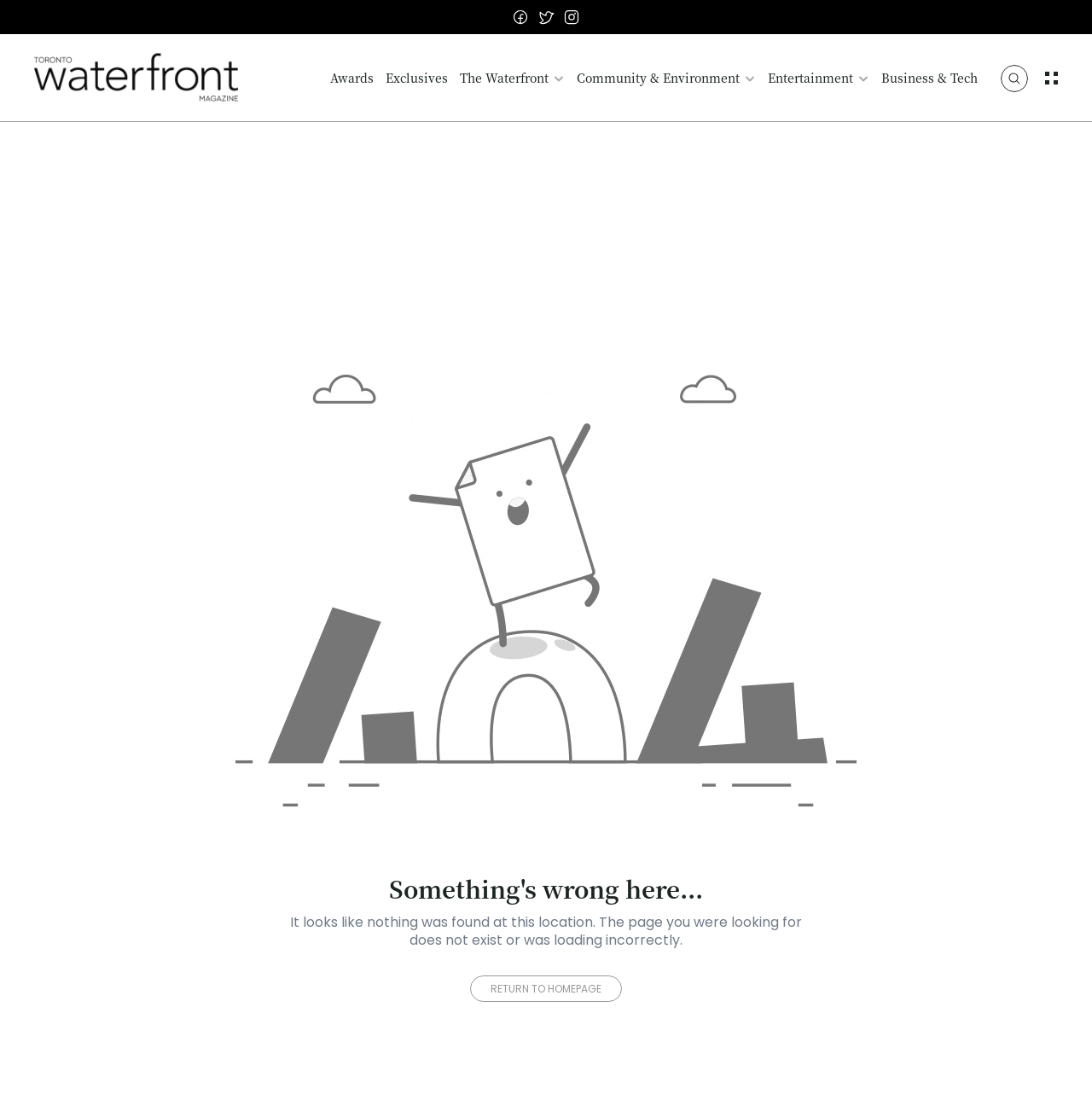Please find the bounding box coordinates of the clickable region needed to complete the following instruction: "go to awards page". The bounding box coordinates must consist of four float numbers between 0 and 1, i.e., [left, top, right, bottom].

[0.302, 0.062, 0.342, 0.077]